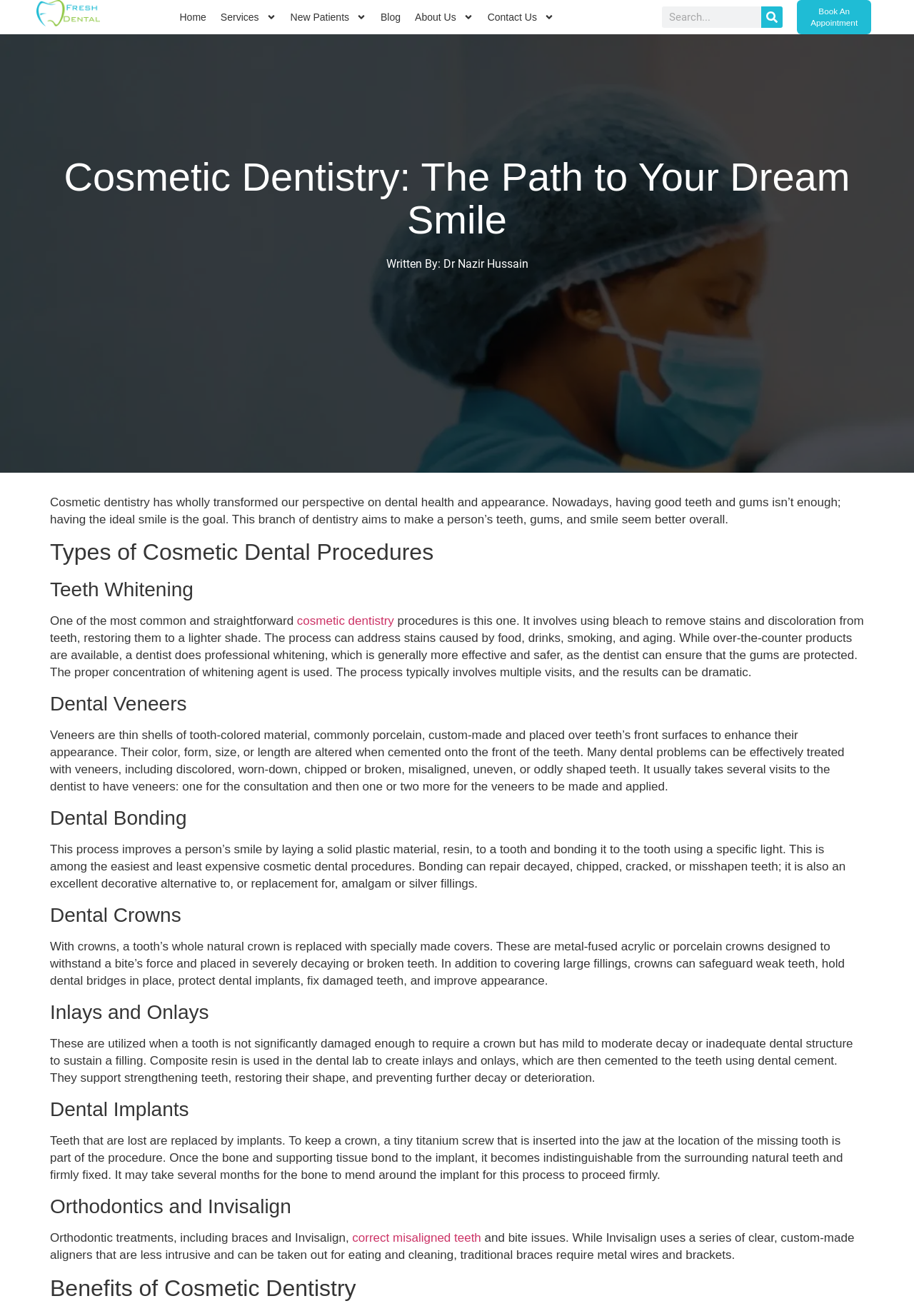Explain the features and main sections of the webpage comprehensively.

The webpage is about cosmetic dentistry, with a focus on transforming one's smile. At the top, there is a navigation menu with links to "Home", "Services", "New Patients", "Blog", "About Us", and "Contact Us", each accompanied by a small image. To the right of the navigation menu, there is a search bar with a search button and a small image.

Below the navigation menu, there is a prominent heading "Cosmetic Dentistry: The Path to Your Dream Smile" followed by a link to "Book An Appointment". 

The main content of the webpage is divided into sections, each with a heading and descriptive text. The sections include "Types of Cosmetic Dental Procedures", "Teeth Whitening", "Dental Veneers", "Dental Bonding", "Dental Crowns", "Inlays and Onlays", "Dental Implants", "Orthodontics and Invisalign", and "Benefits of Cosmetic Dentistry". 

Each section provides detailed information about the respective cosmetic dental procedure, including what it is, how it works, and its benefits. The text is accompanied by no images, but there are several links to related topics, such as "cosmetic dentistry". 

At the bottom of the webpage, there is a link to the author of the article, "Written By: Dr Nazir Hussain".